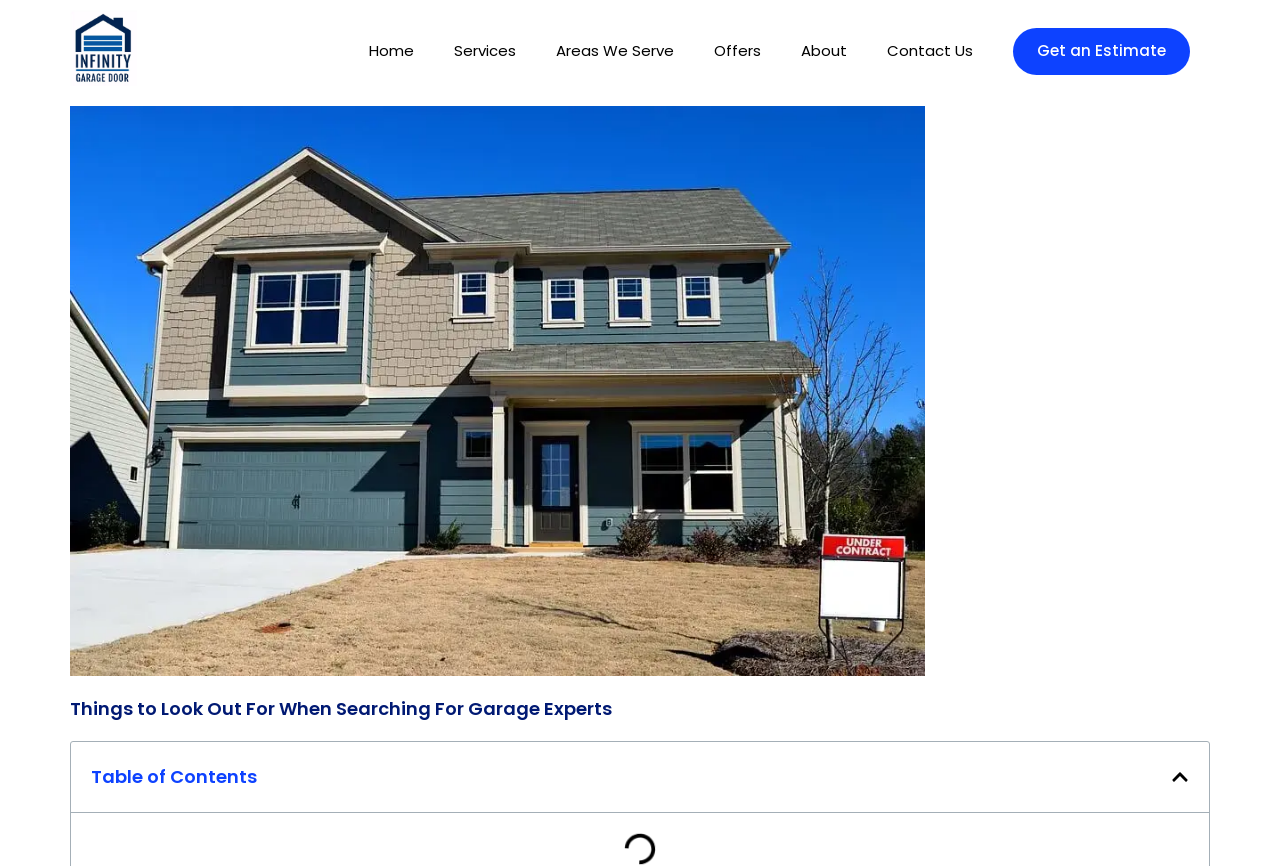How many menu items are in the top navigation bar?
Observe the image and answer the question with a one-word or short phrase response.

6